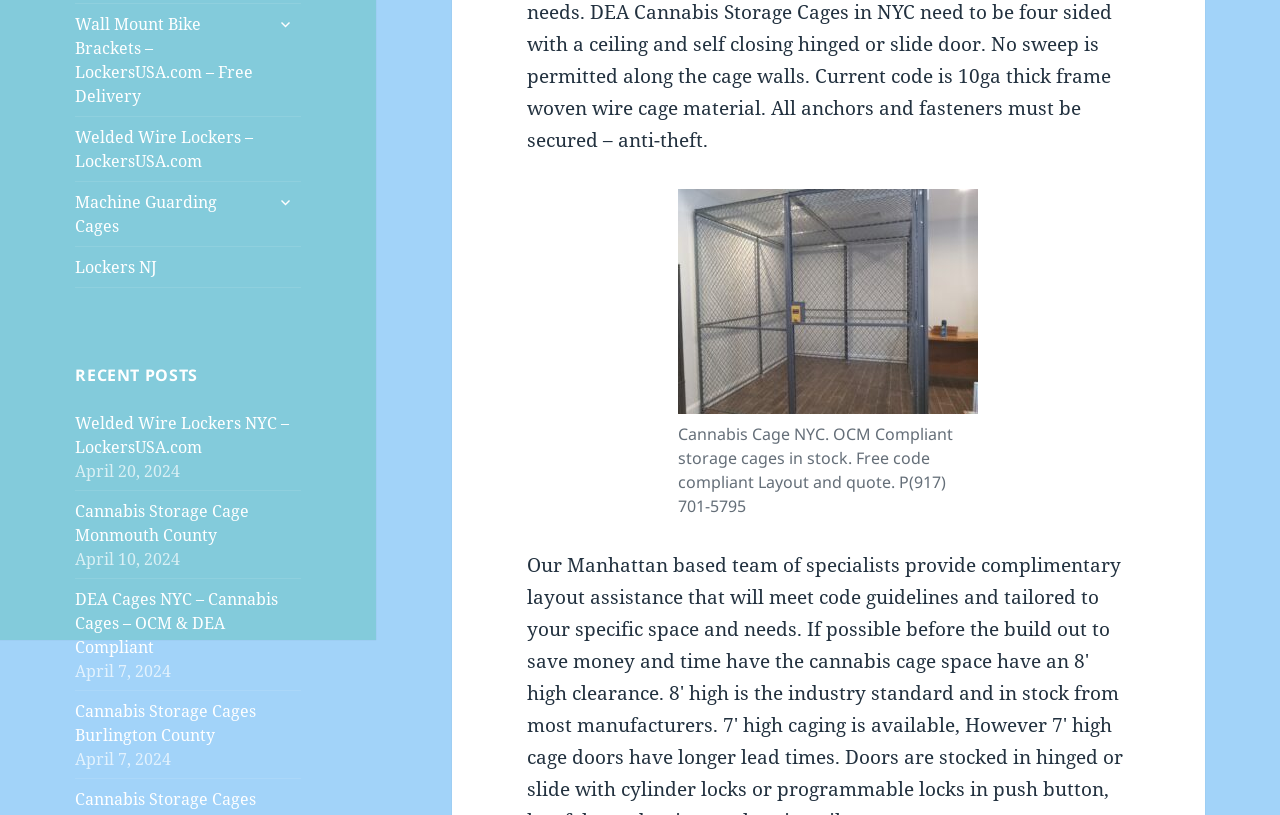Determine the bounding box for the UI element that matches this description: "Lockers NJ".

[0.059, 0.303, 0.235, 0.352]